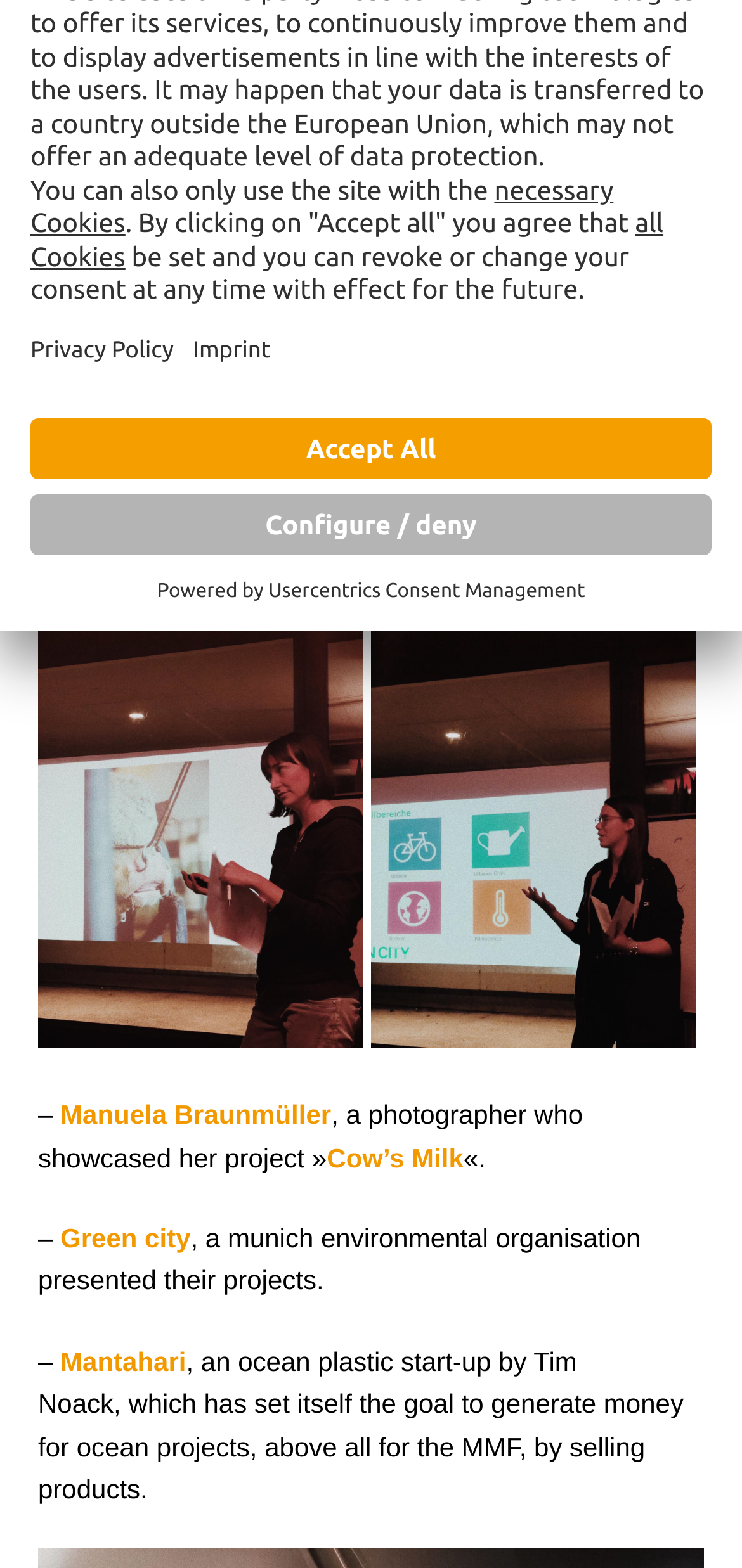Return the bounding box coordinates of the UI element that corresponds to this description: "jewelries at the Met Gala". The coordinates must be given as four float numbers in the range of 0 and 1, [left, top, right, bottom].

None